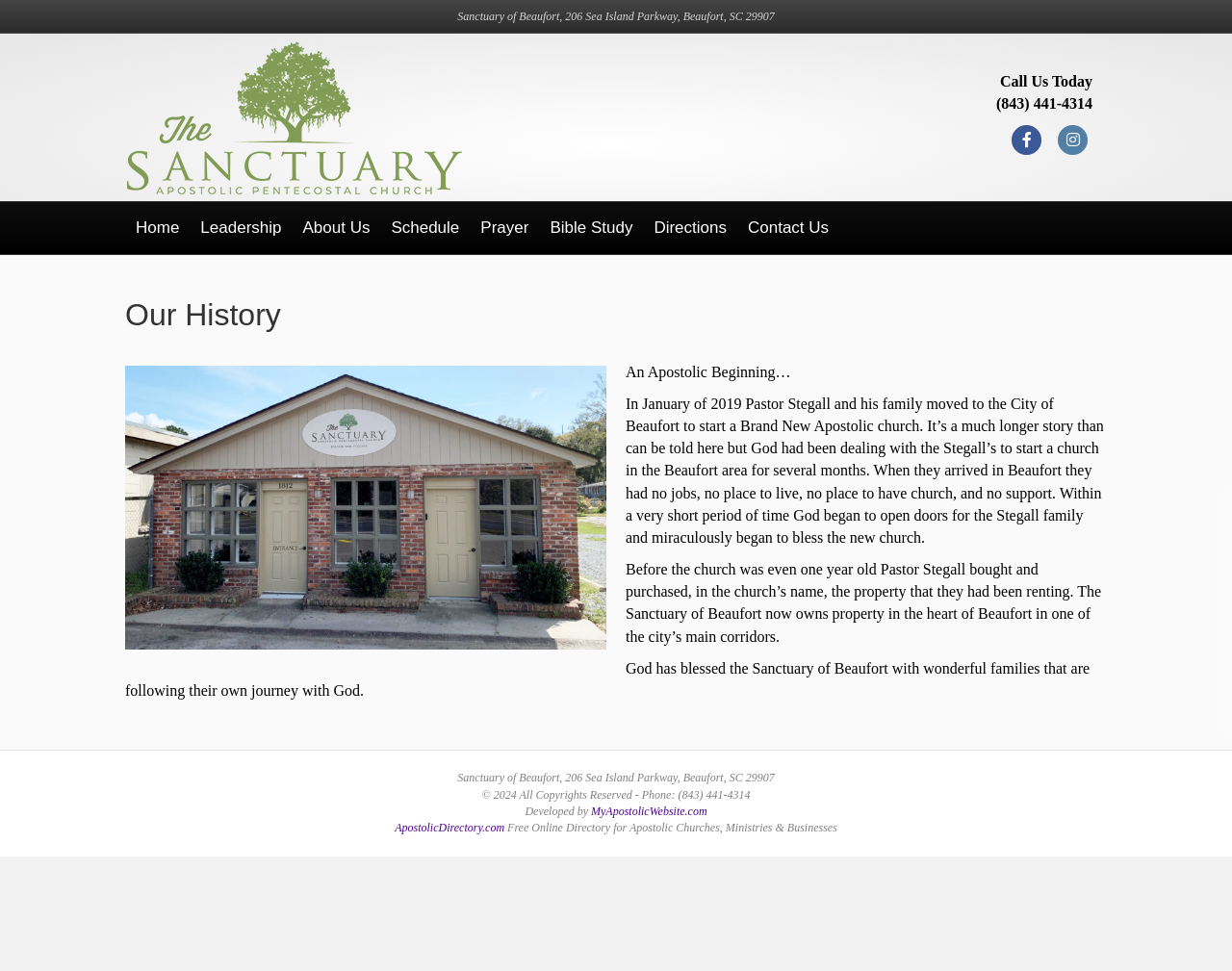Bounding box coordinates are given in the format (top-left x, top-left y, bottom-right x, bottom-right y). All values should be floating point numbers between 0 and 1. Provide the bounding box coordinate for the UI element described as: Bible Study

[0.438, 0.208, 0.522, 0.261]